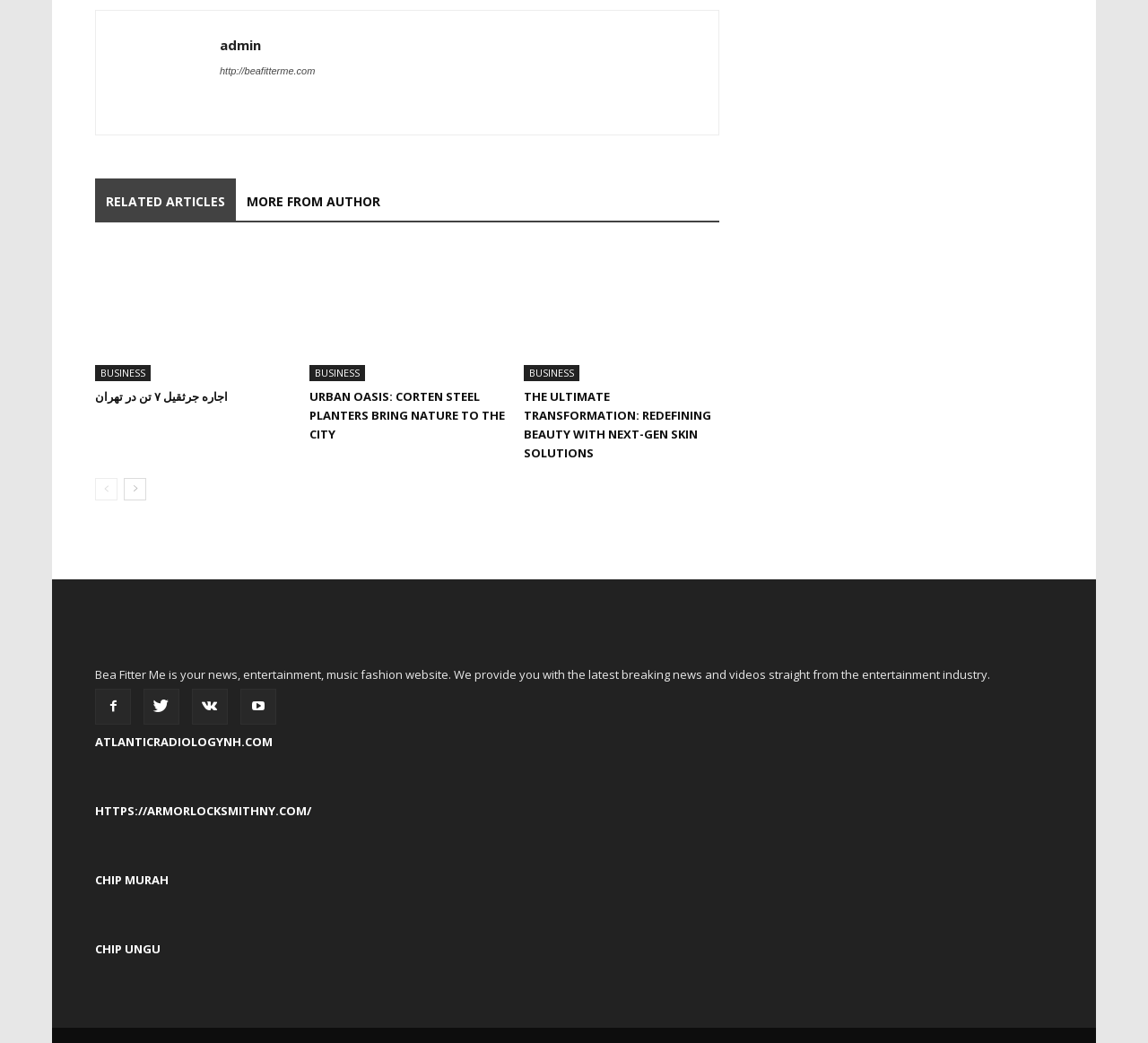Please respond in a single word or phrase: 
How many social media links are present at the bottom of the page?

4